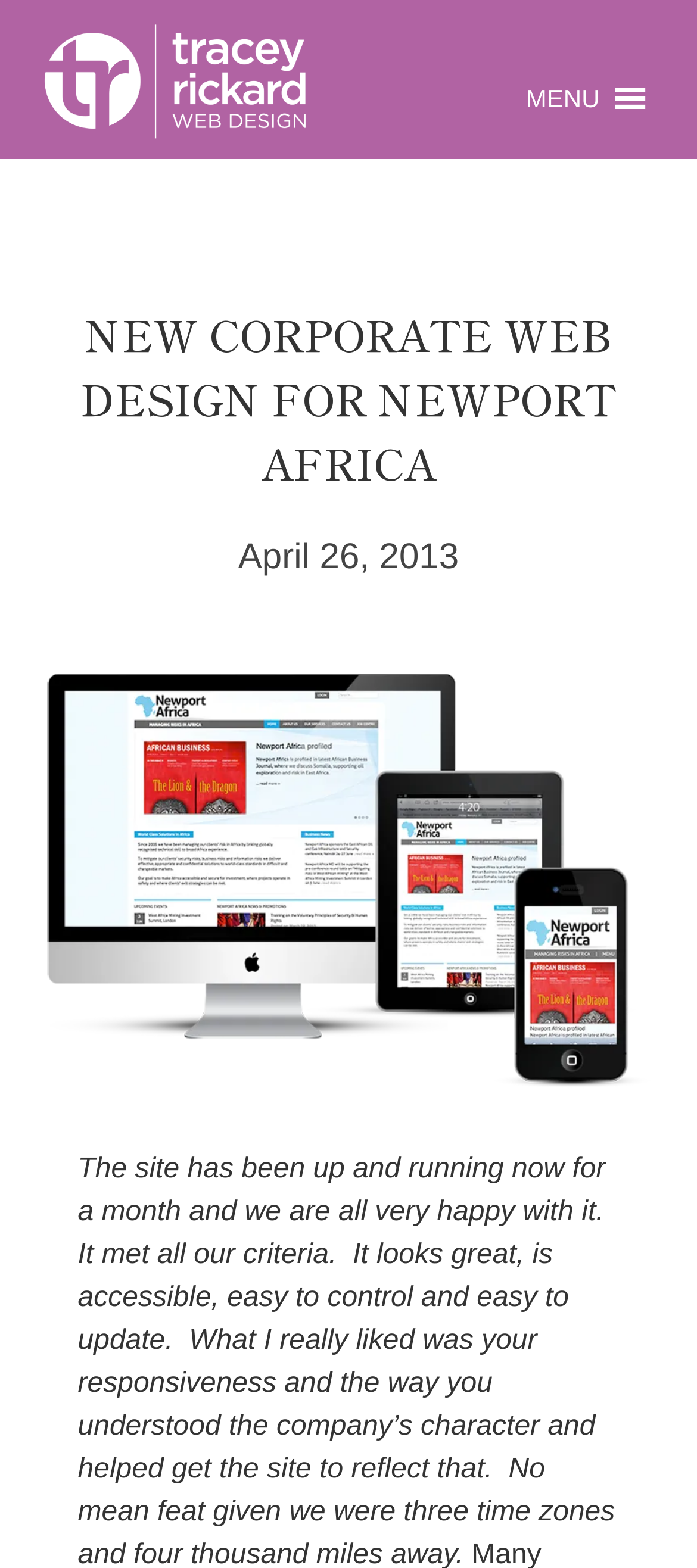Based on the element description "April 26, 2013November 22, 2017", predict the bounding box coordinates of the UI element.

[0.342, 0.343, 0.658, 0.368]